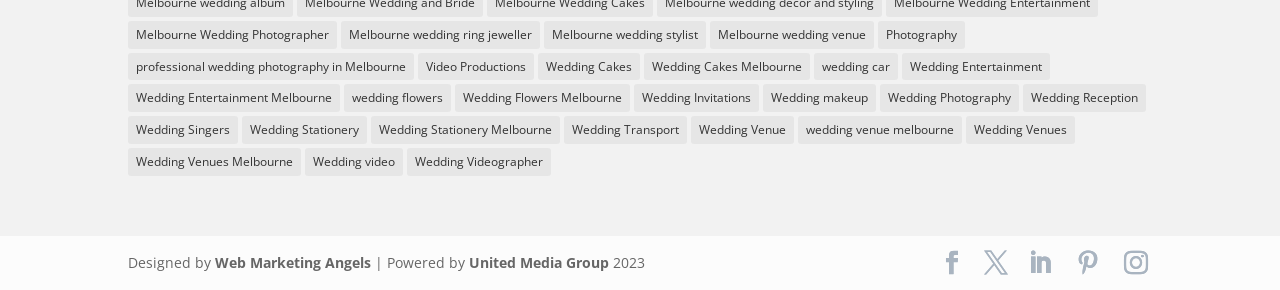Identify the bounding box coordinates of the clickable region necessary to fulfill the following instruction: "Click on Melbourne Wedding Photographer". The bounding box coordinates should be four float numbers between 0 and 1, i.e., [left, top, right, bottom].

[0.1, 0.072, 0.263, 0.167]